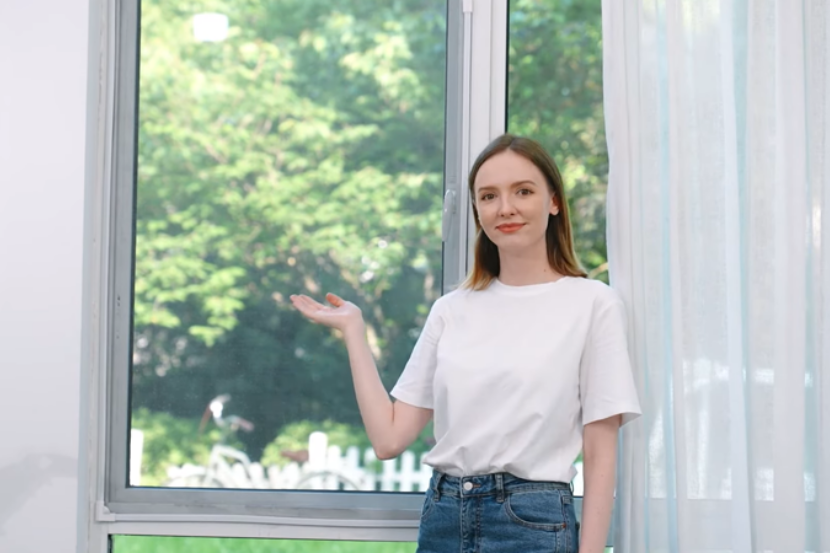Answer the following inquiry with a single word or phrase:
What is the woman gesturing towards?

The window